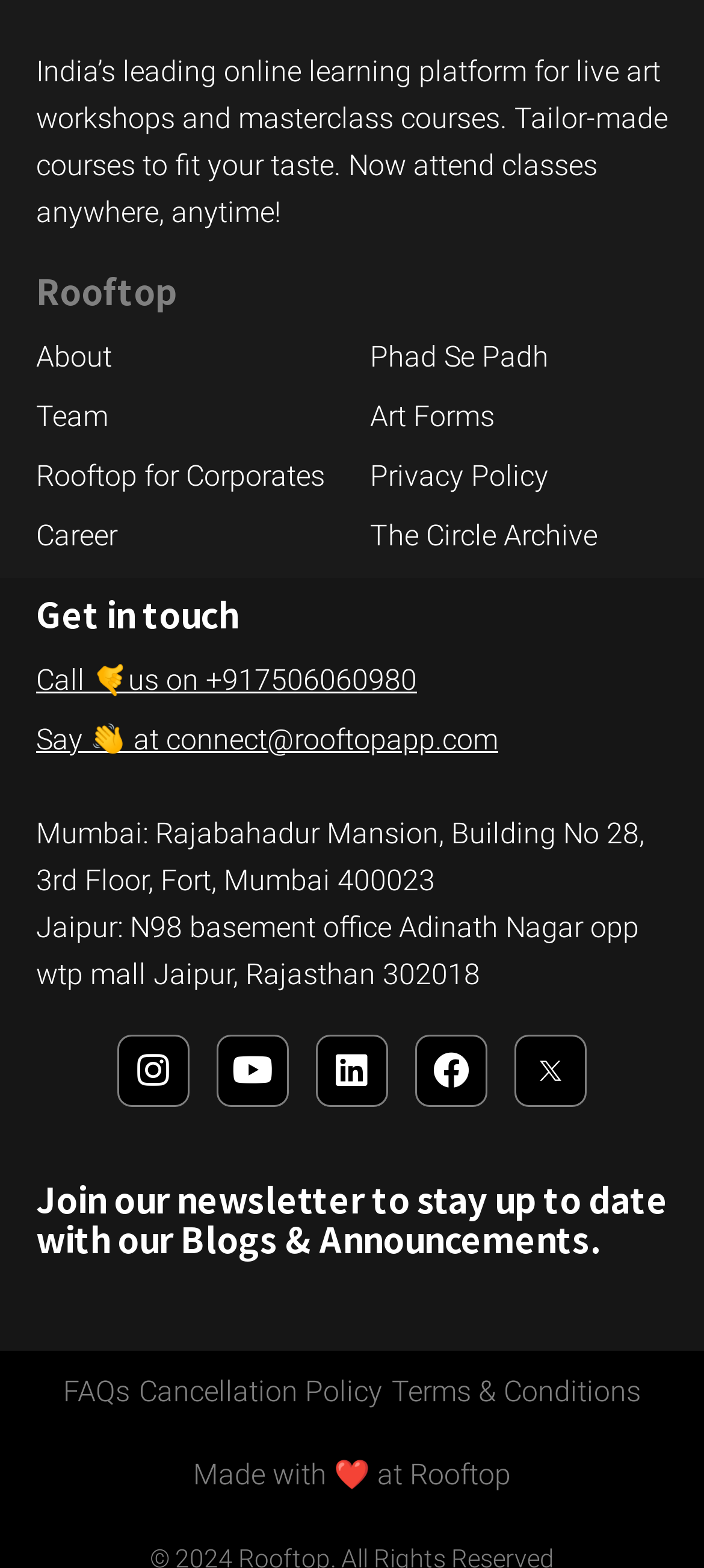Find the bounding box coordinates for the element that must be clicked to complete the instruction: "Click on Phad Se Padh". The coordinates should be four float numbers between 0 and 1, indicated as [left, top, right, bottom].

[0.526, 0.213, 0.949, 0.243]